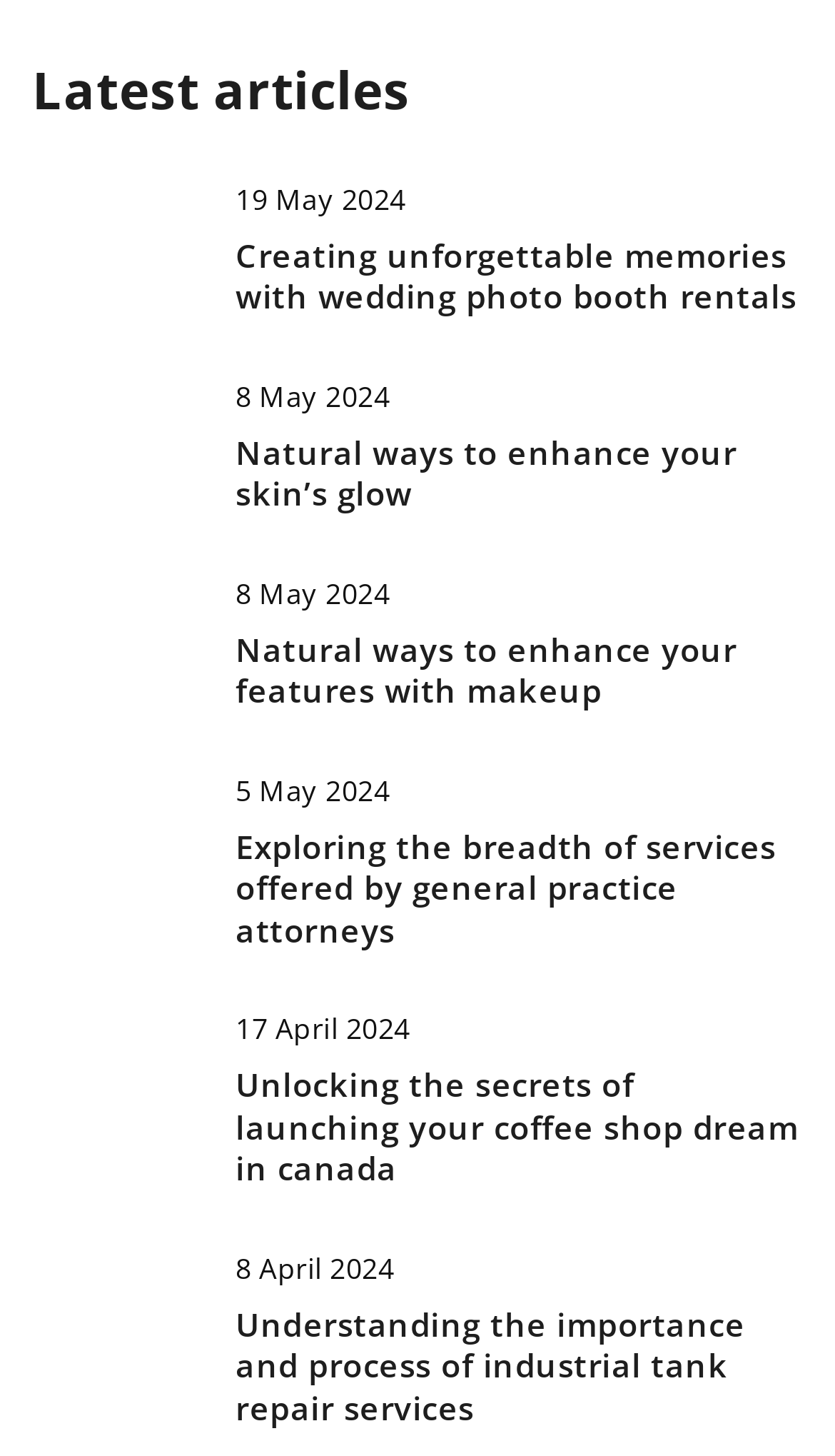Using the image as a reference, answer the following question in as much detail as possible:
What is the date of the article 'Natural ways to enhance your skin’s glow'?

The article 'Natural ways to enhance your skin’s glow' has a corresponding time element with the text '8 May 2024', which suggests that it is the date of the article.